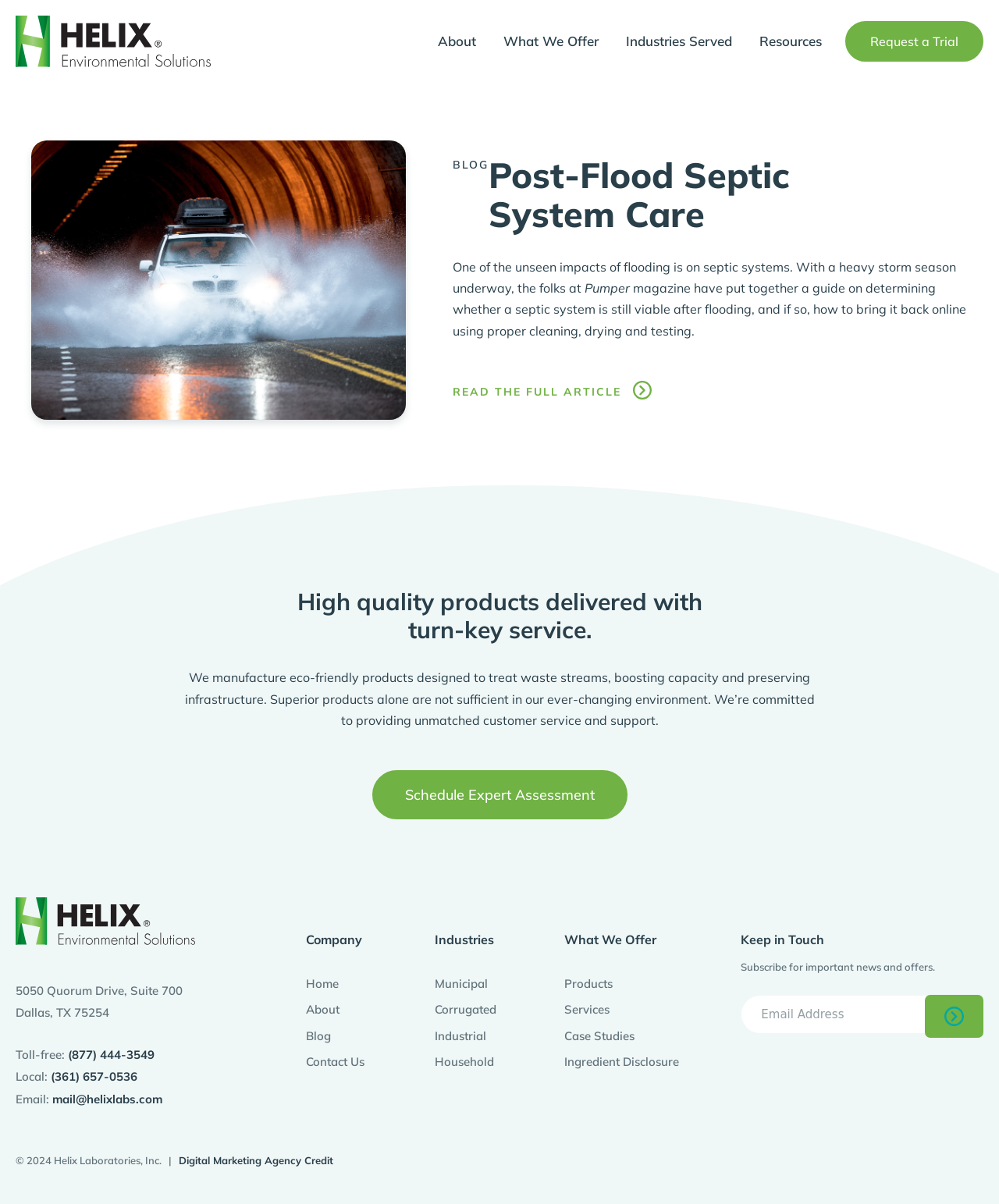Identify the bounding box coordinates of the HTML element based on this description: "What We Offer".

[0.504, 0.021, 0.599, 0.047]